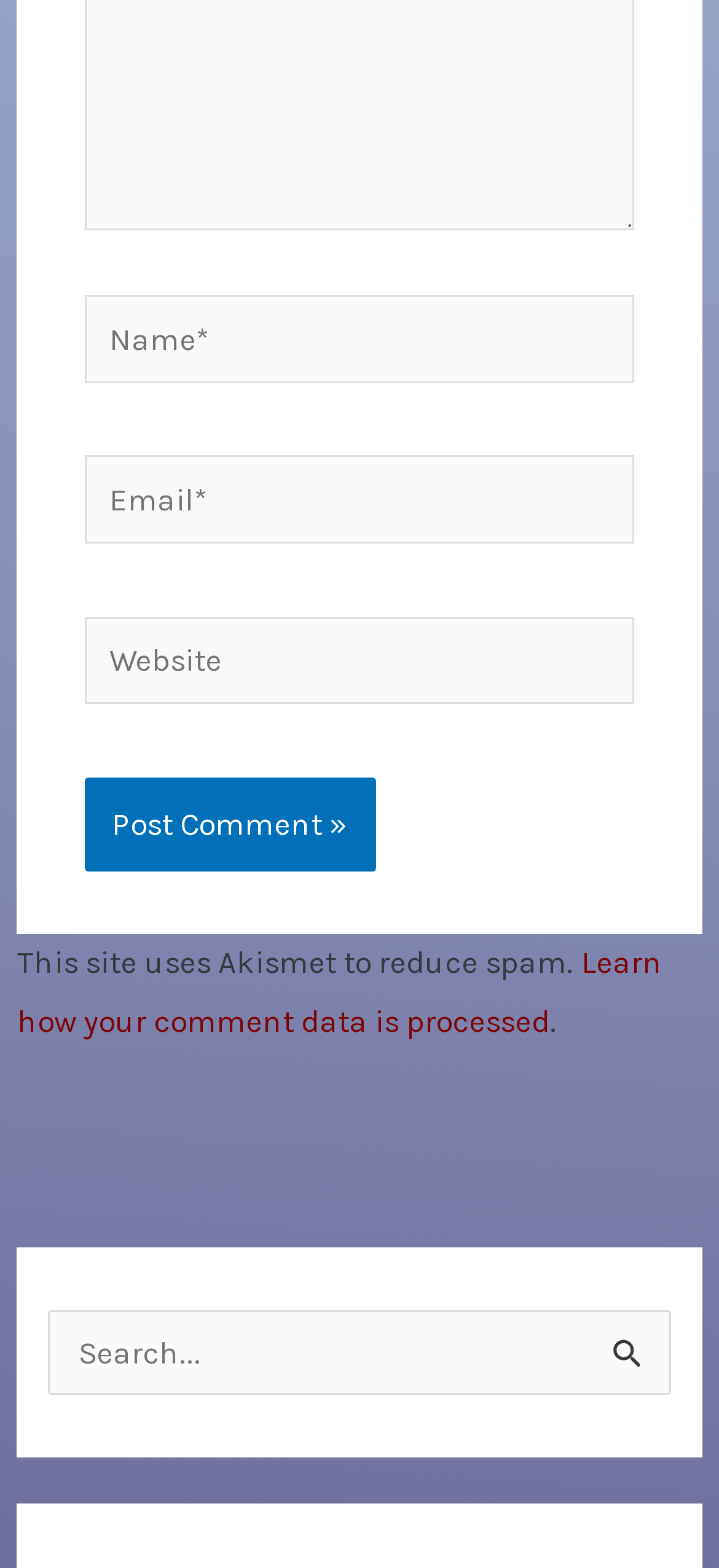Given the element description parent_node: Search for: name="s" placeholder="Search...", specify the bounding box coordinates of the corresponding UI element in the format (top-left x, top-left y, bottom-right x, bottom-right y). All values must be between 0 and 1.

[0.067, 0.835, 0.933, 0.889]